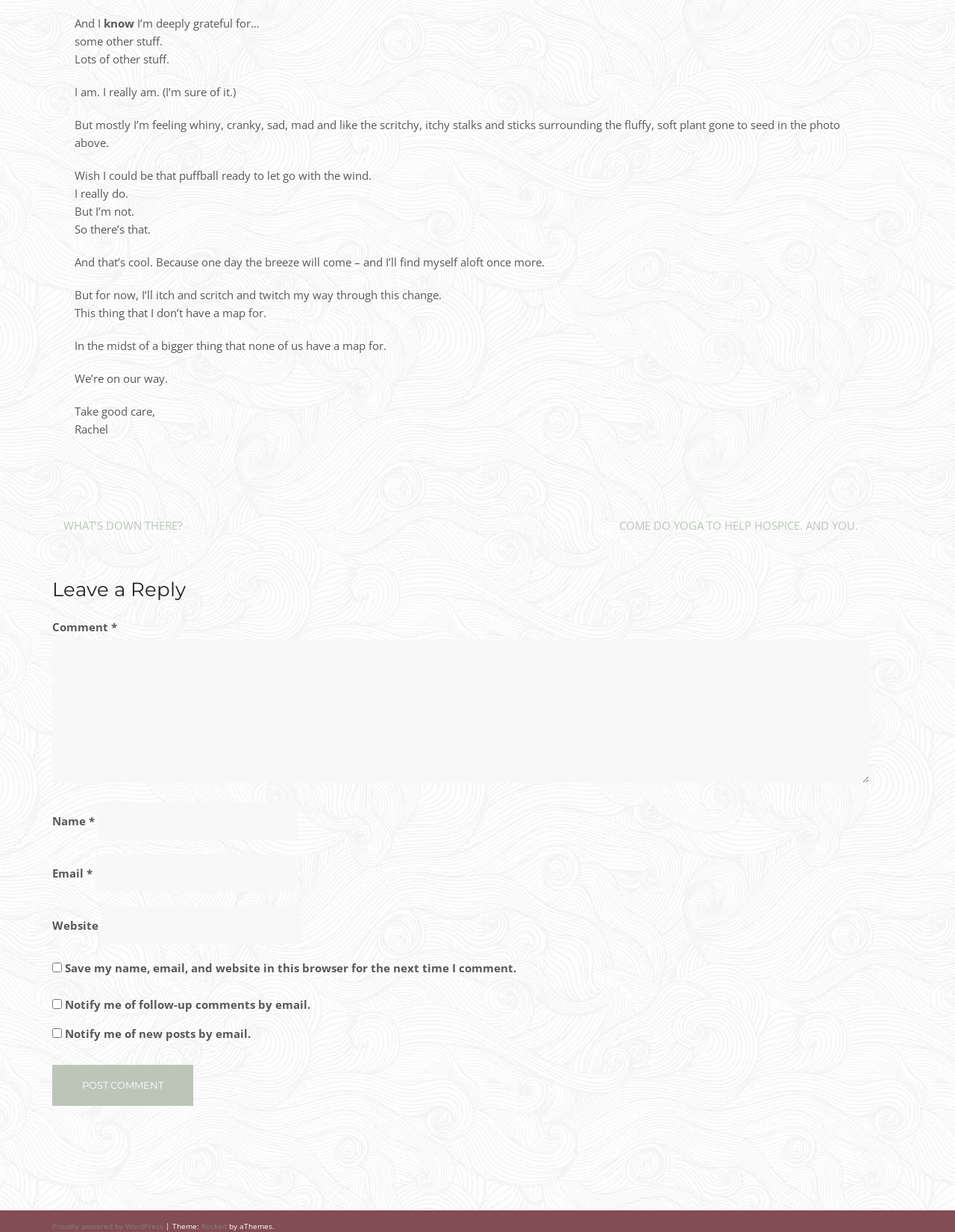Utilize the details in the image to give a detailed response to the question: How many checkboxes are there in the comment section?

I counted the checkboxes in the comment section and found that there are 3 checkboxes, which are 'Save my name, email, and website in this browser for the next time I comment.', 'Notify me of follow-up comments by email.', and 'Notify me of new posts by email.'